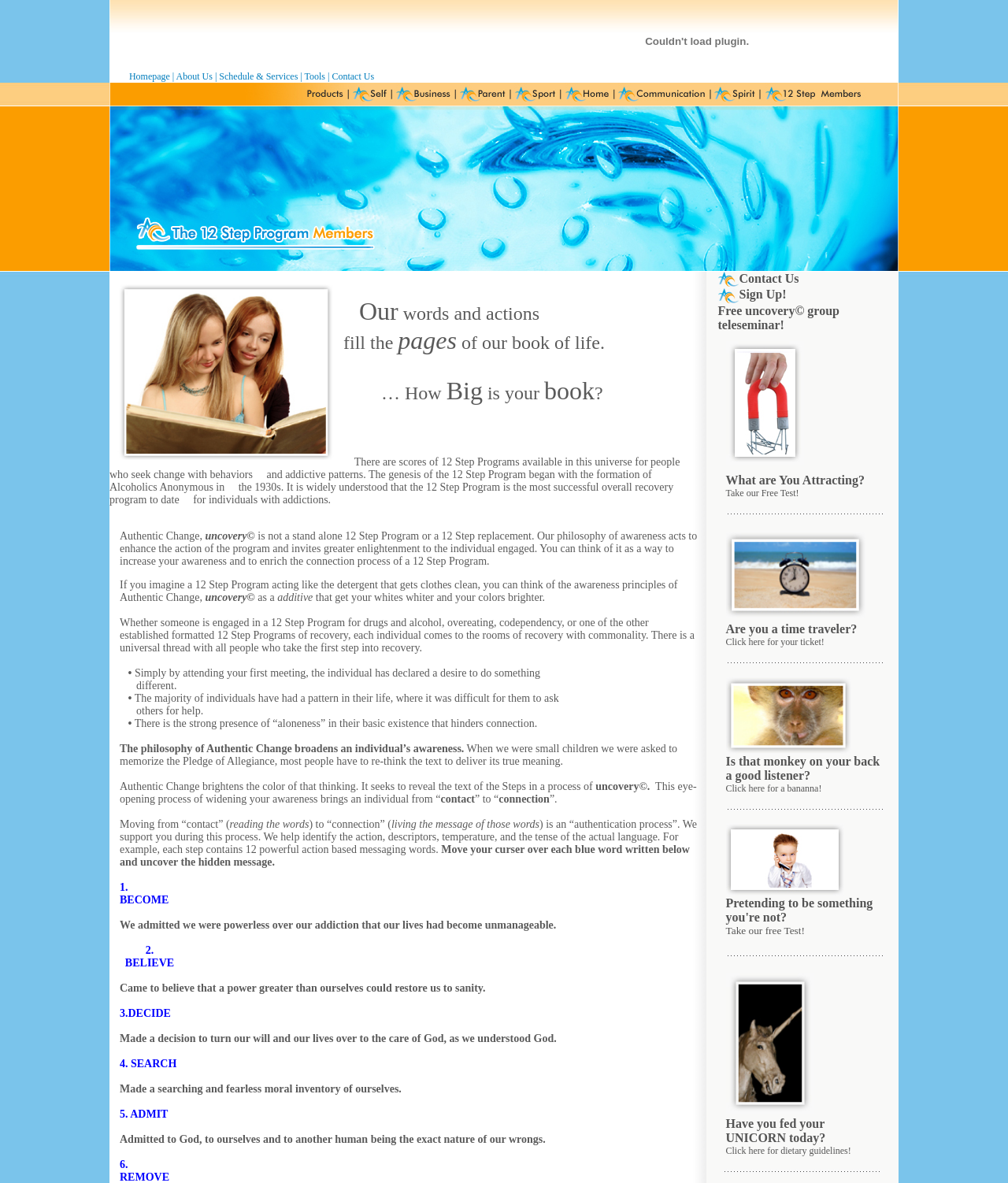What is the significance of attending the first meeting?
Look at the screenshot and give a one-word or phrase answer.

Declaring a desire to change